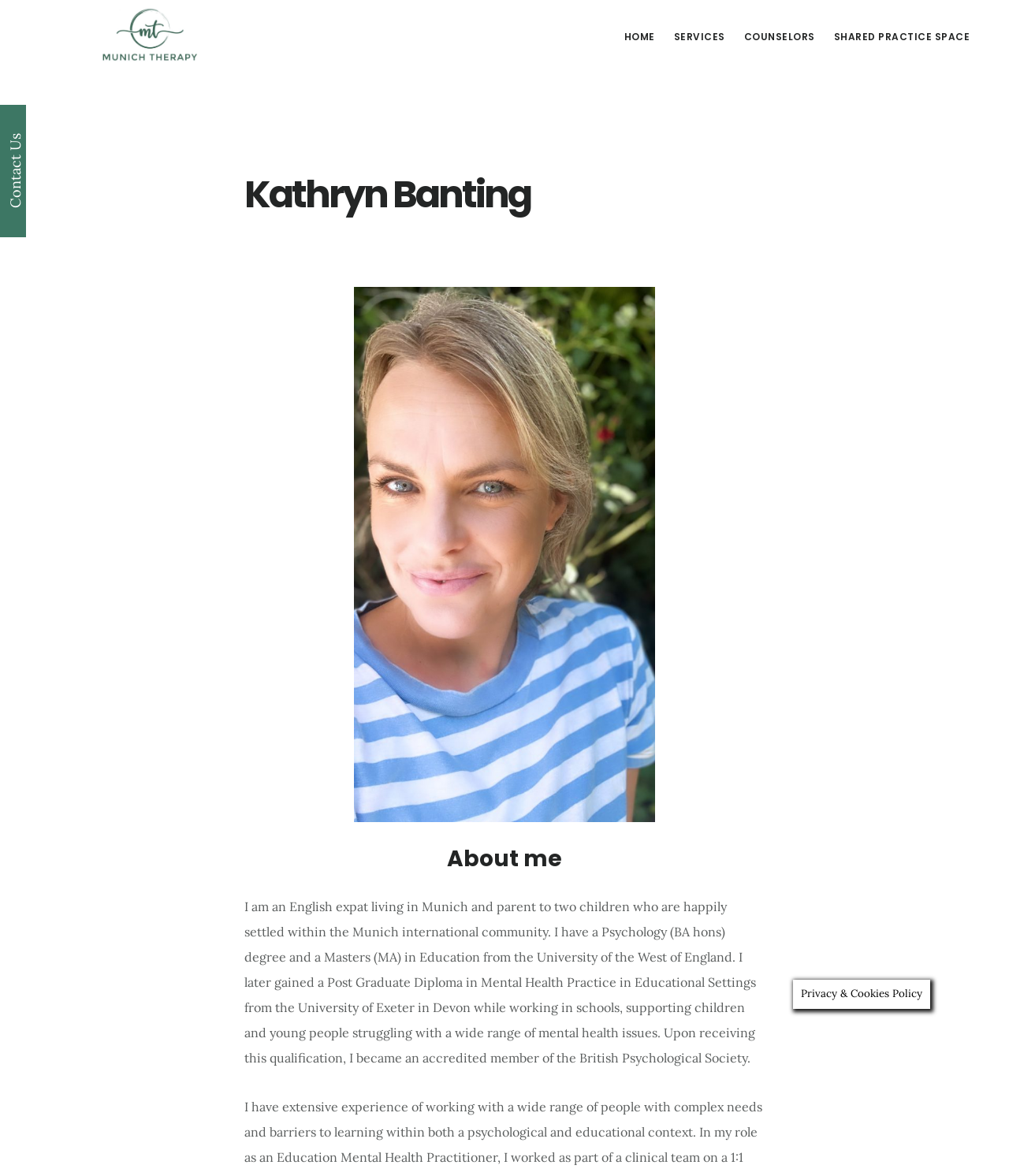Based on the provided description, "Counselors", find the bounding box of the corresponding UI element in the screenshot.

[0.729, 0.021, 0.815, 0.042]